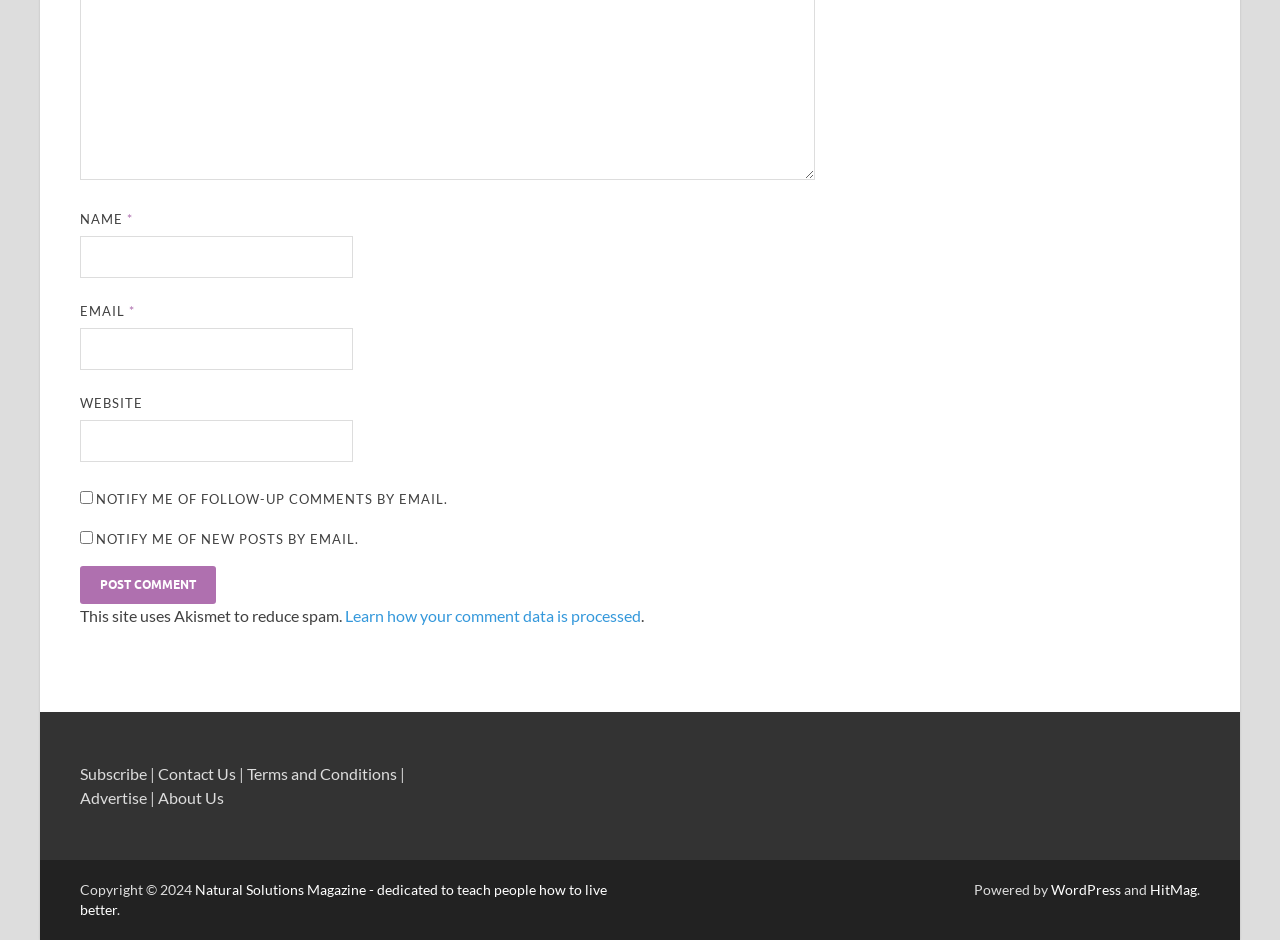Determine the bounding box coordinates of the region I should click to achieve the following instruction: "Input your email". Ensure the bounding box coordinates are four float numbers between 0 and 1, i.e., [left, top, right, bottom].

[0.062, 0.349, 0.276, 0.394]